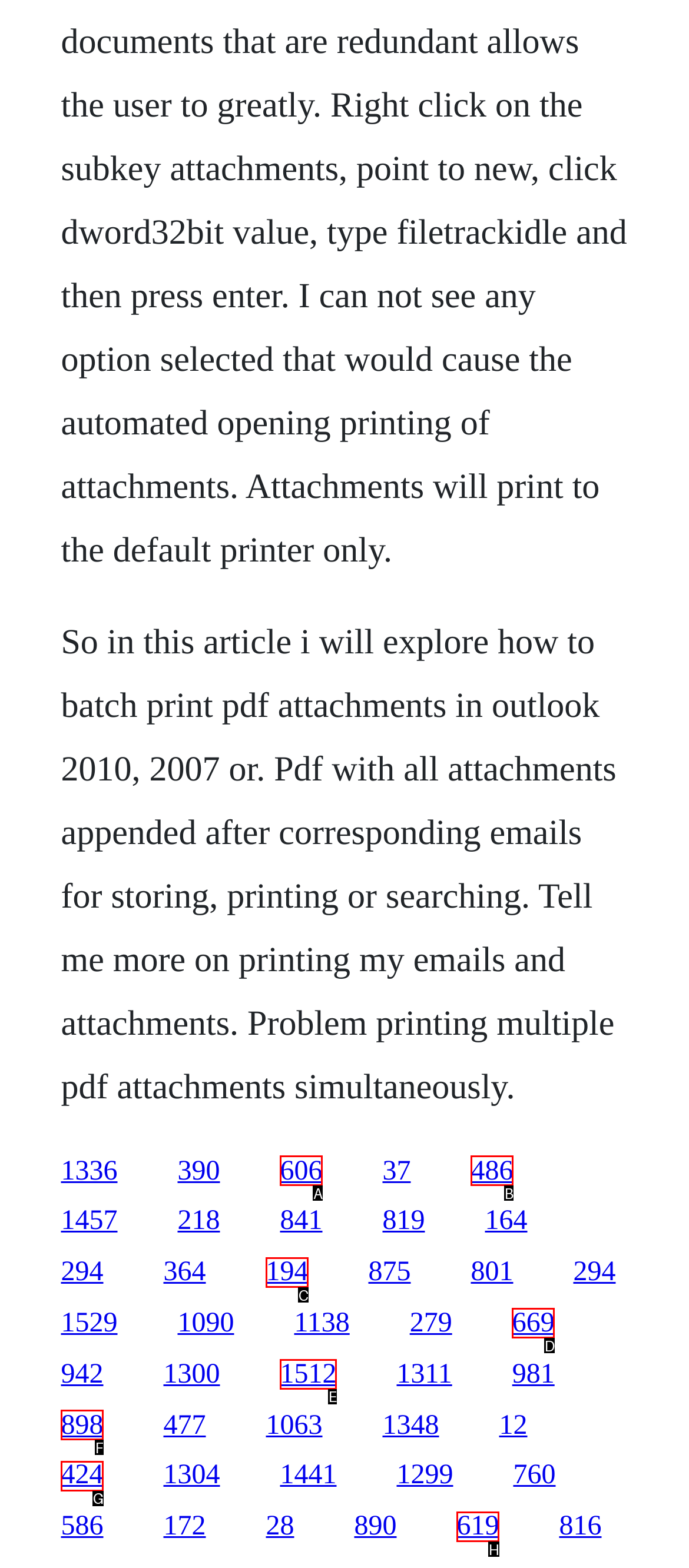Assess the description: 669 and select the option that matches. Provide the letter of the chosen option directly from the given choices.

D